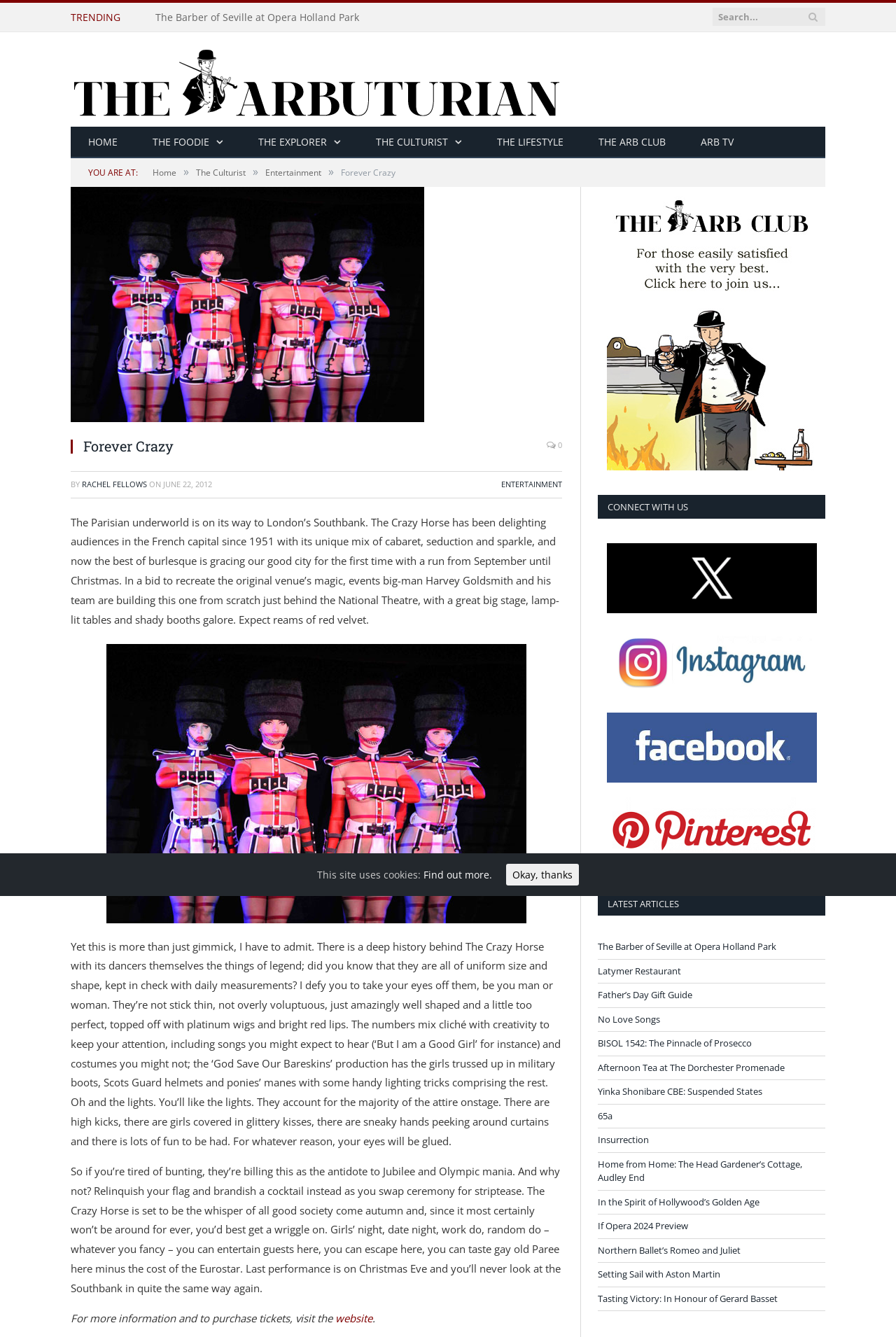Identify the bounding box coordinates of the clickable region to carry out the given instruction: "Click on the logo".

None